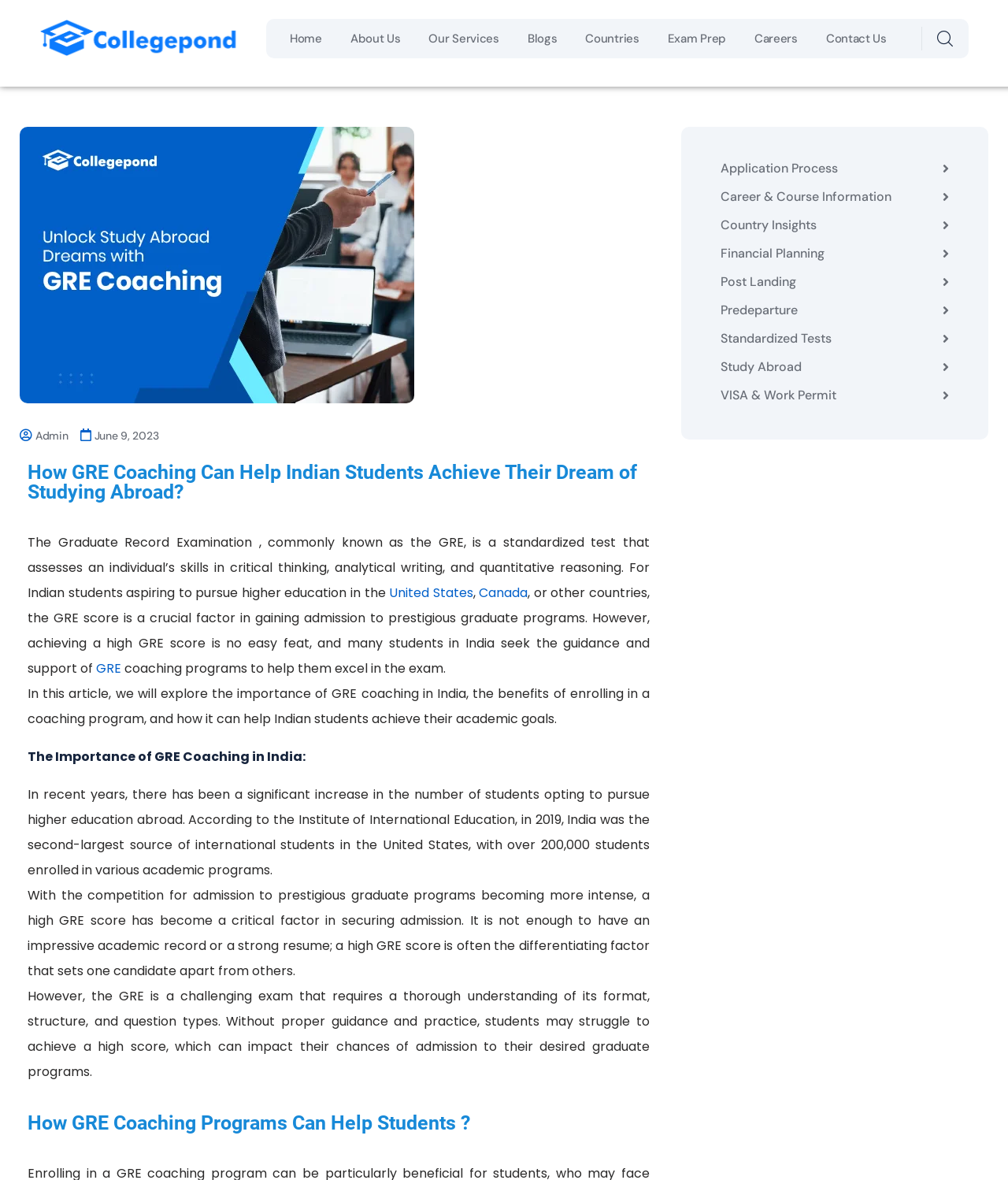Use a single word or phrase to answer the question: What is the topic of the article on this webpage?

GRE coaching for Indian students